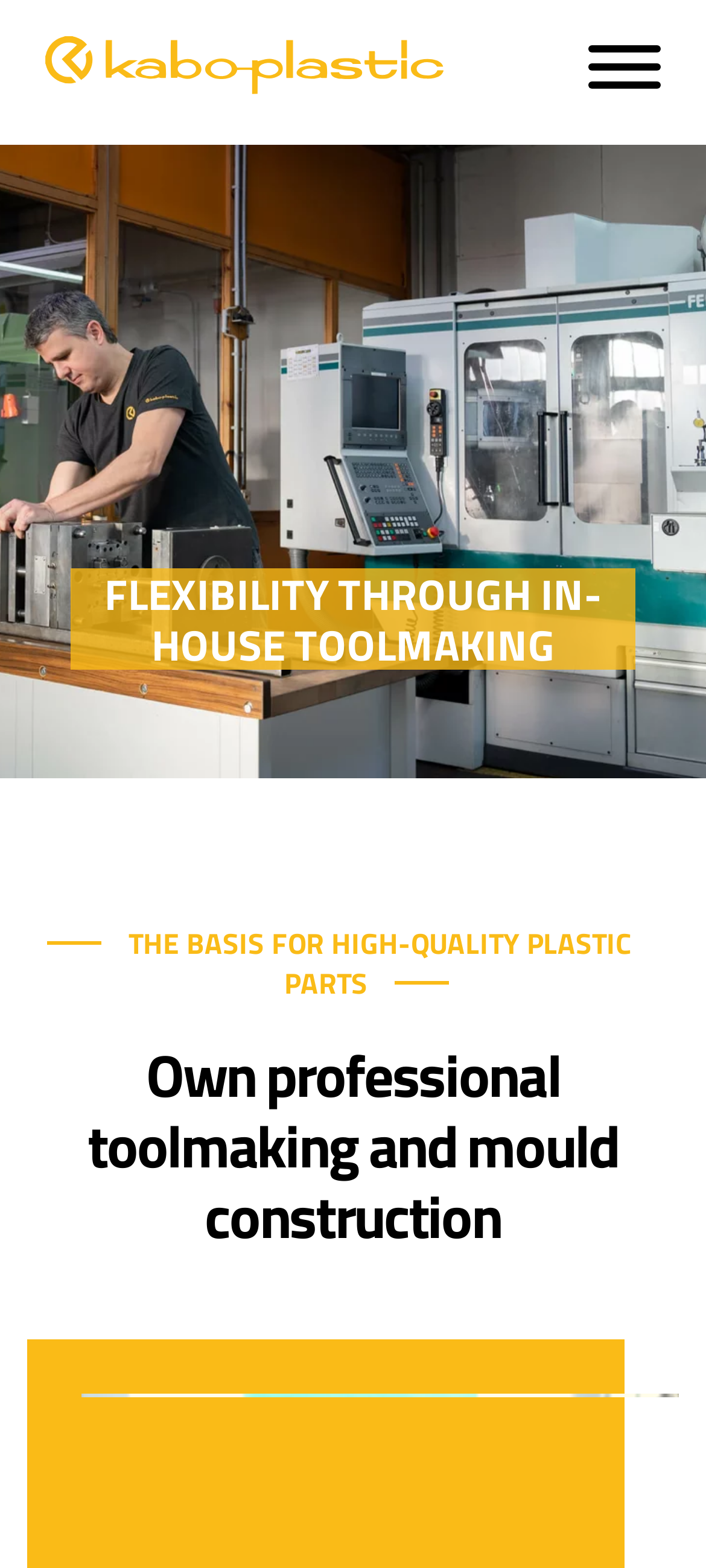Identify the bounding box coordinates of the part that should be clicked to carry out this instruction: "Enter your name".

None